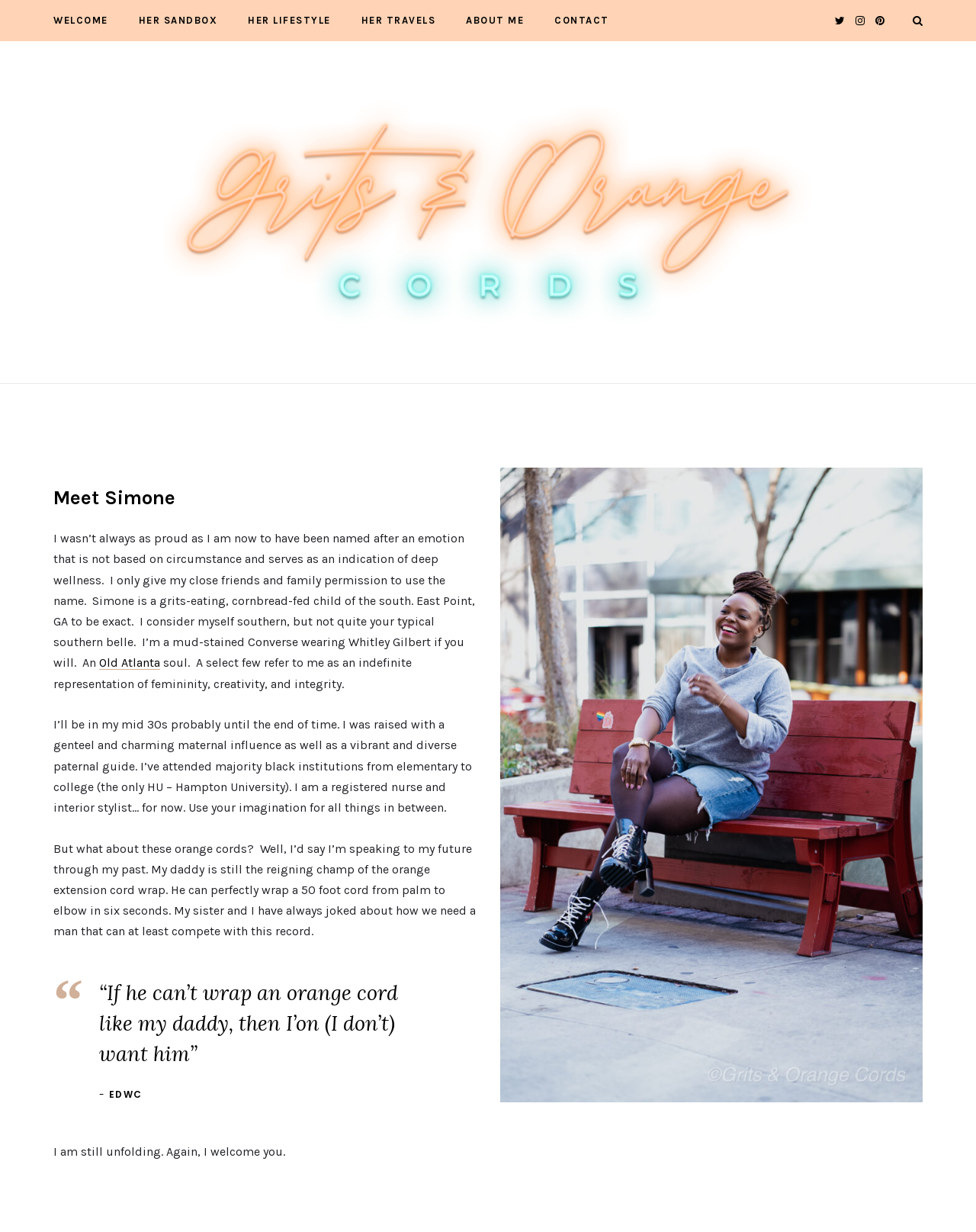Using the description: "alt="Follow My Journey"", identify the bounding box of the corresponding UI element in the screenshot.

[0.148, 0.164, 0.852, 0.176]